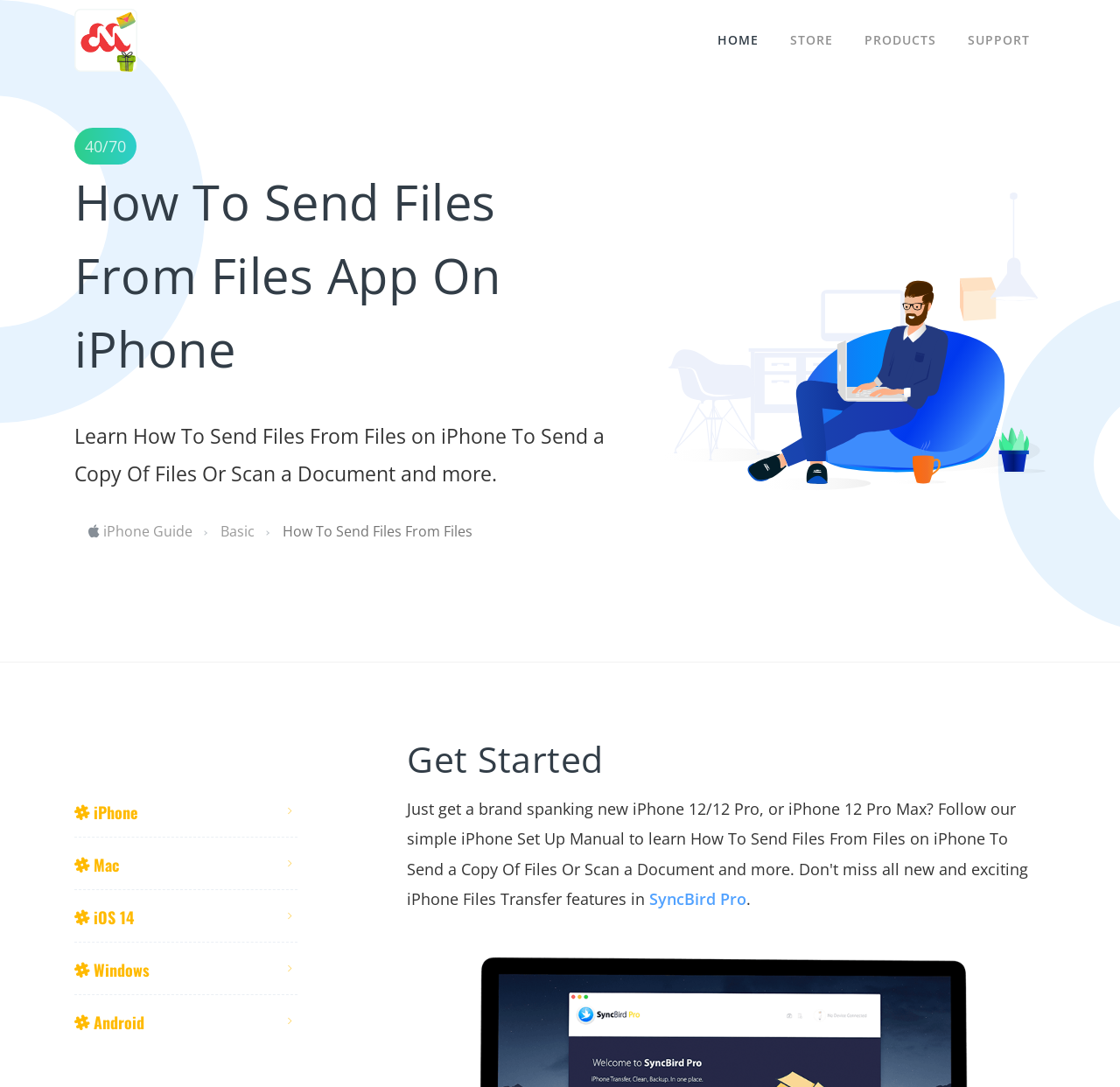Give a concise answer of one word or phrase to the question: 
What is the name of the software company?

MiniCreo